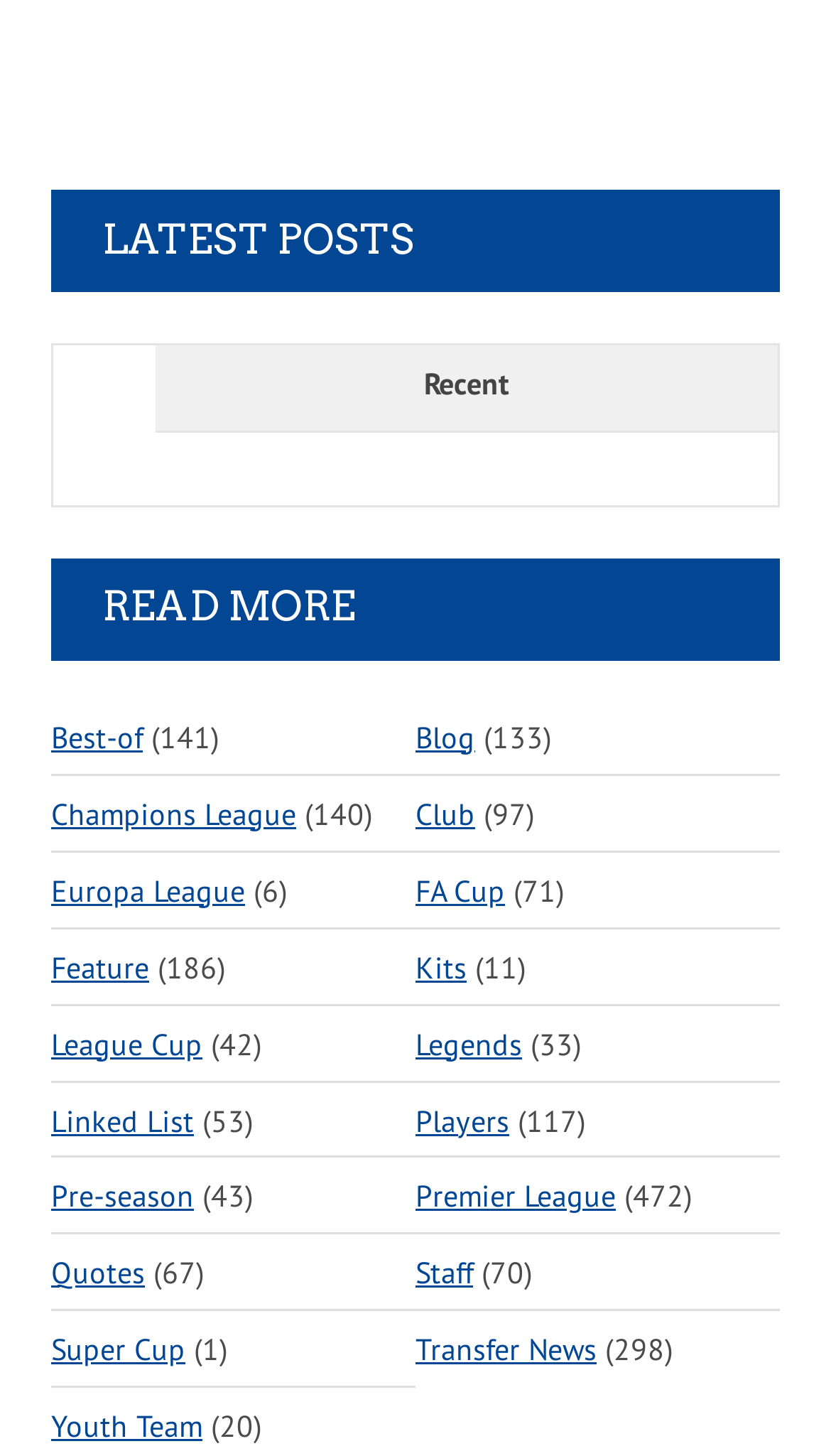What is the purpose of the 'READ MORE' section?
Refer to the image and give a detailed answer to the question.

The 'READ MORE' section is likely a call-to-action to encourage users to read more articles or news related to Chelsea FC. This is based on the context of the webpage, which appears to be a news or blog website, and the presence of other links and categories that suggest a focus on providing information about the football club.